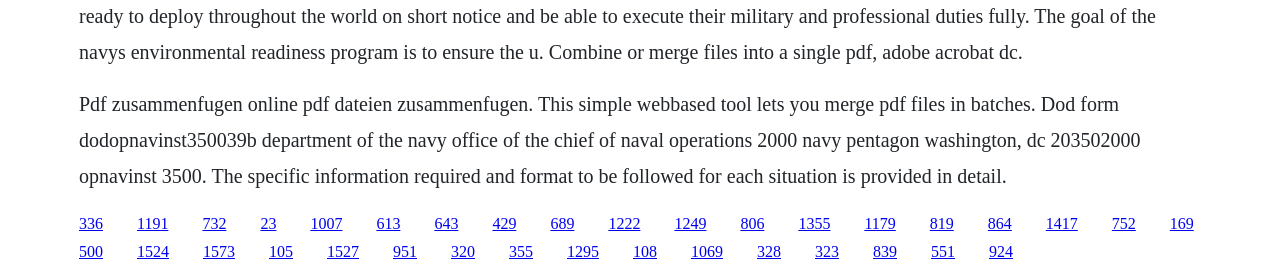What is the location of the Navy Pentagon?
Based on the image, provide your answer in one word or phrase.

Washington, DC 20350